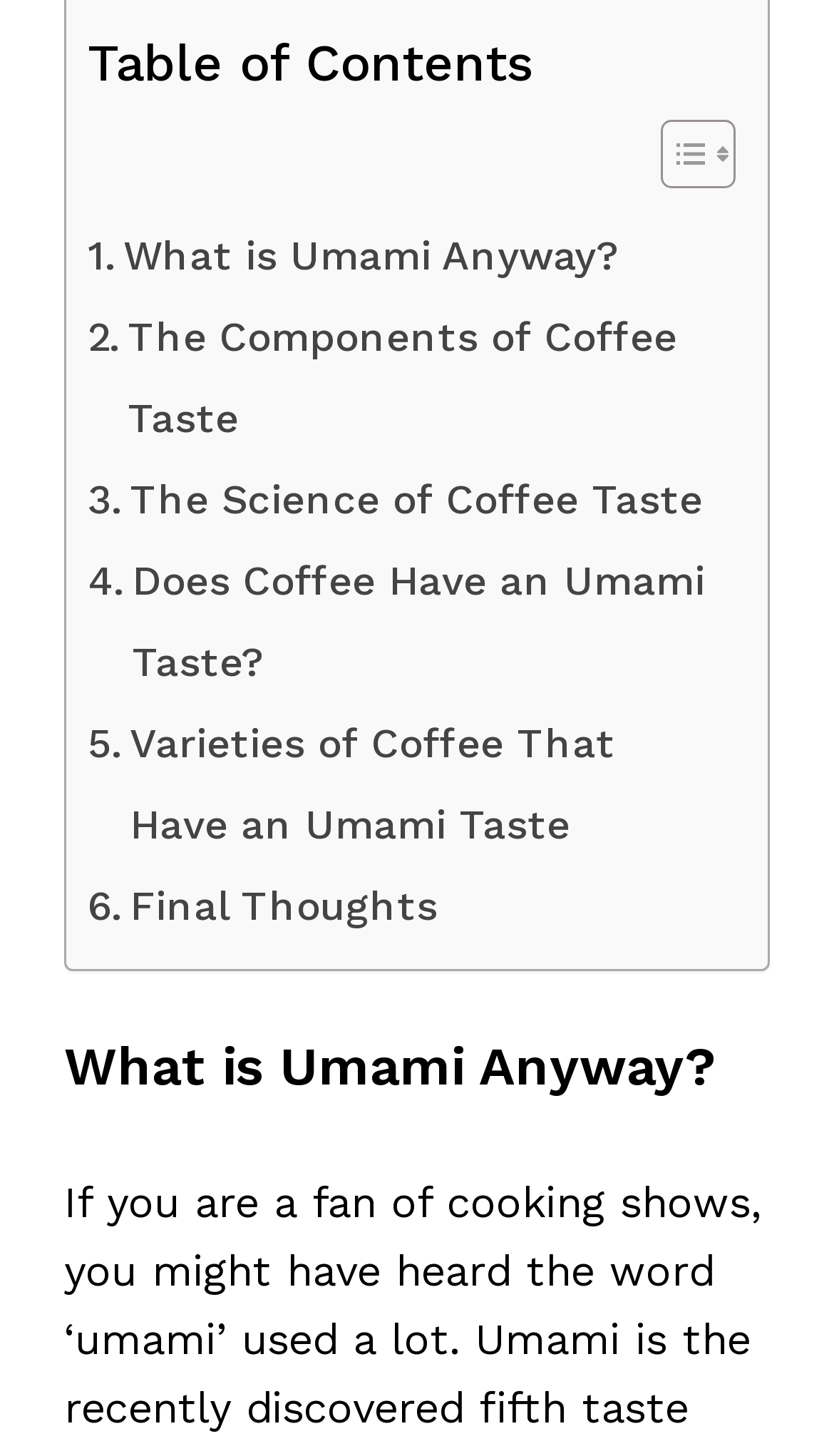What is the title of the first section?
Look at the image and provide a detailed response to the question.

The first section has a heading element with the text 'What is Umami Anyway?', which suggests that this is the title of the first section.